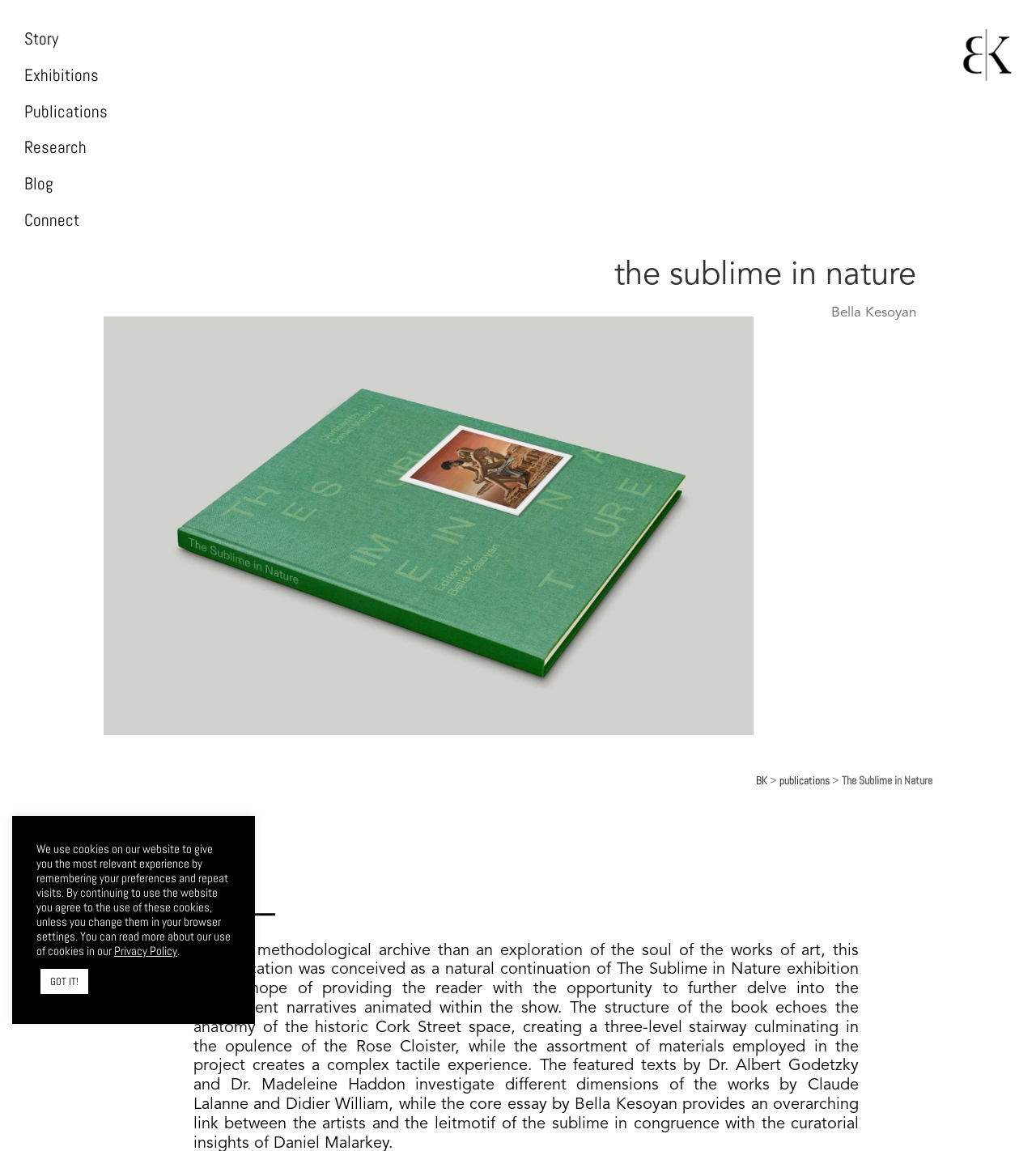What is the logo of the website?
Please respond to the question with a detailed and thorough explanation.

I found two image elements with the alt text 'Bella Kesoyan Logo', which suggests that the logo of the website is 'Bella Kesoyan Logo'.